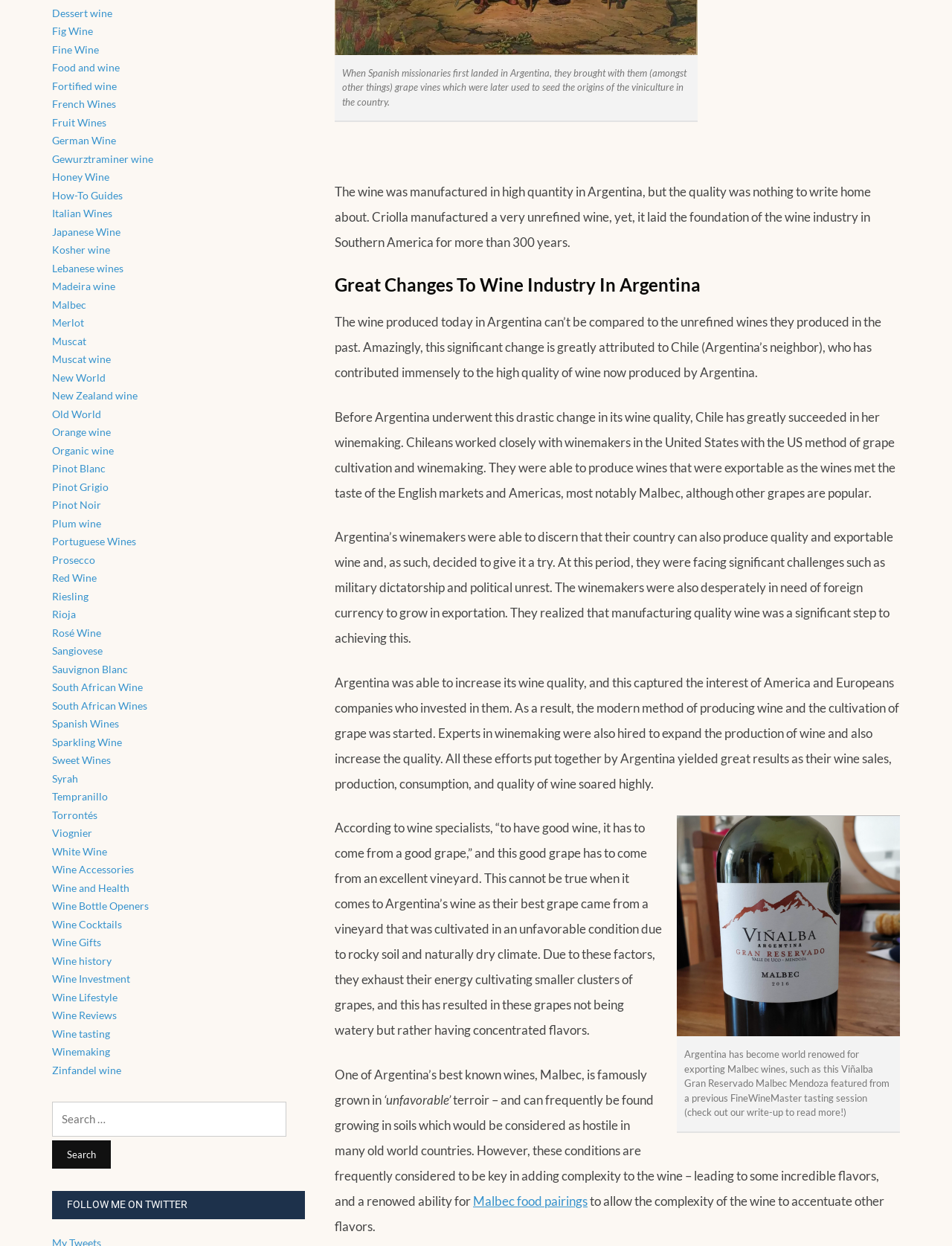Show me the bounding box coordinates of the clickable region to achieve the task as per the instruction: "read more about FineWineMaster tasting session".

[0.719, 0.841, 0.934, 0.898]